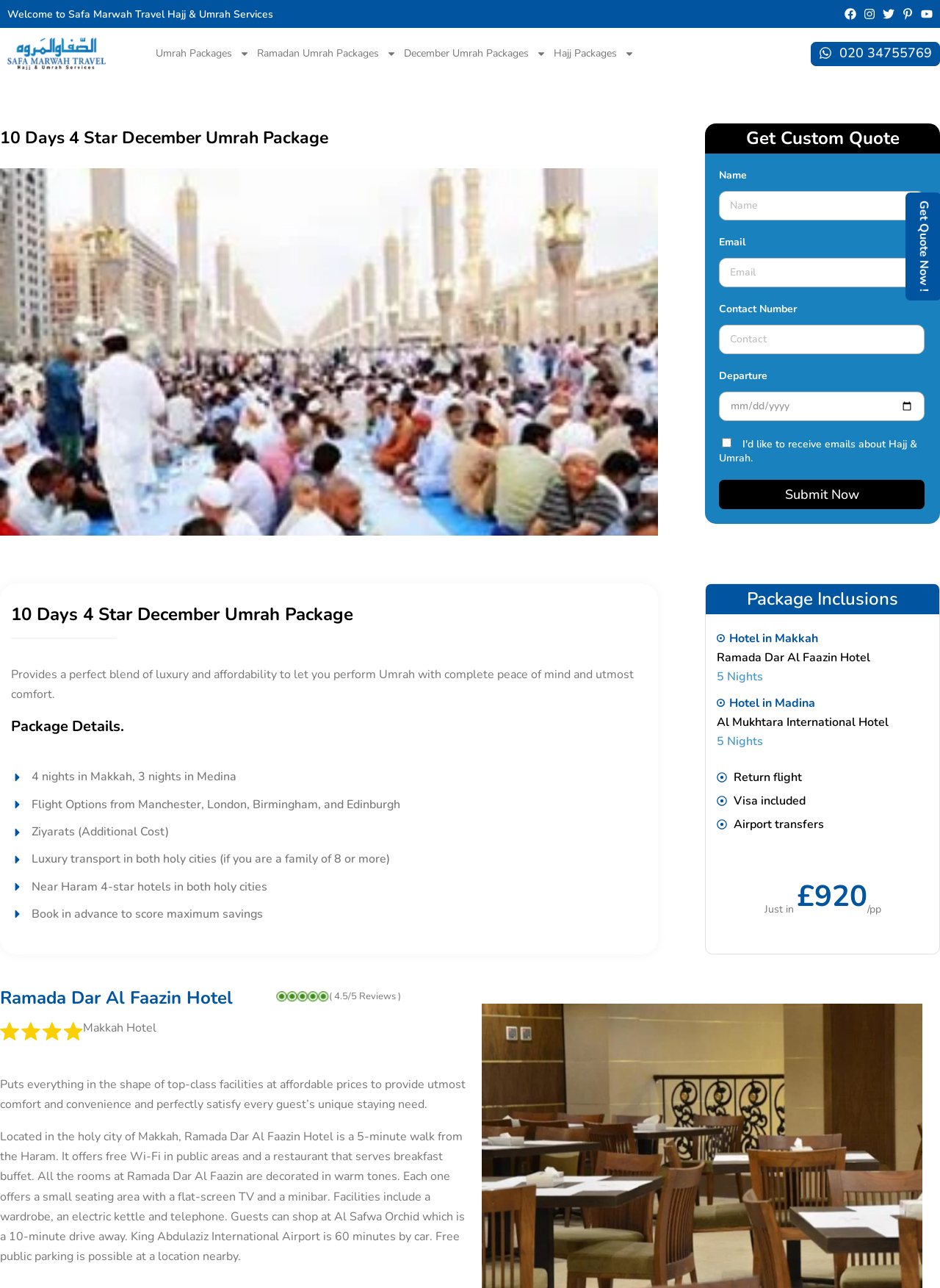Determine the bounding box coordinates for the element that should be clicked to follow this instruction: "Enter your name in the input field". The coordinates should be given as four float numbers between 0 and 1, in the format [left, top, right, bottom].

[0.765, 0.148, 0.984, 0.171]